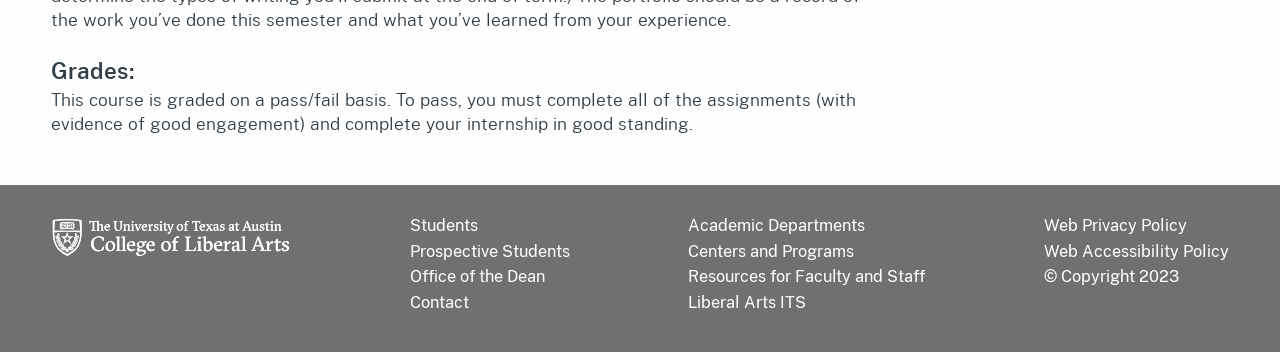Calculate the bounding box coordinates of the UI element given the description: "Pili Malagarriga".

None